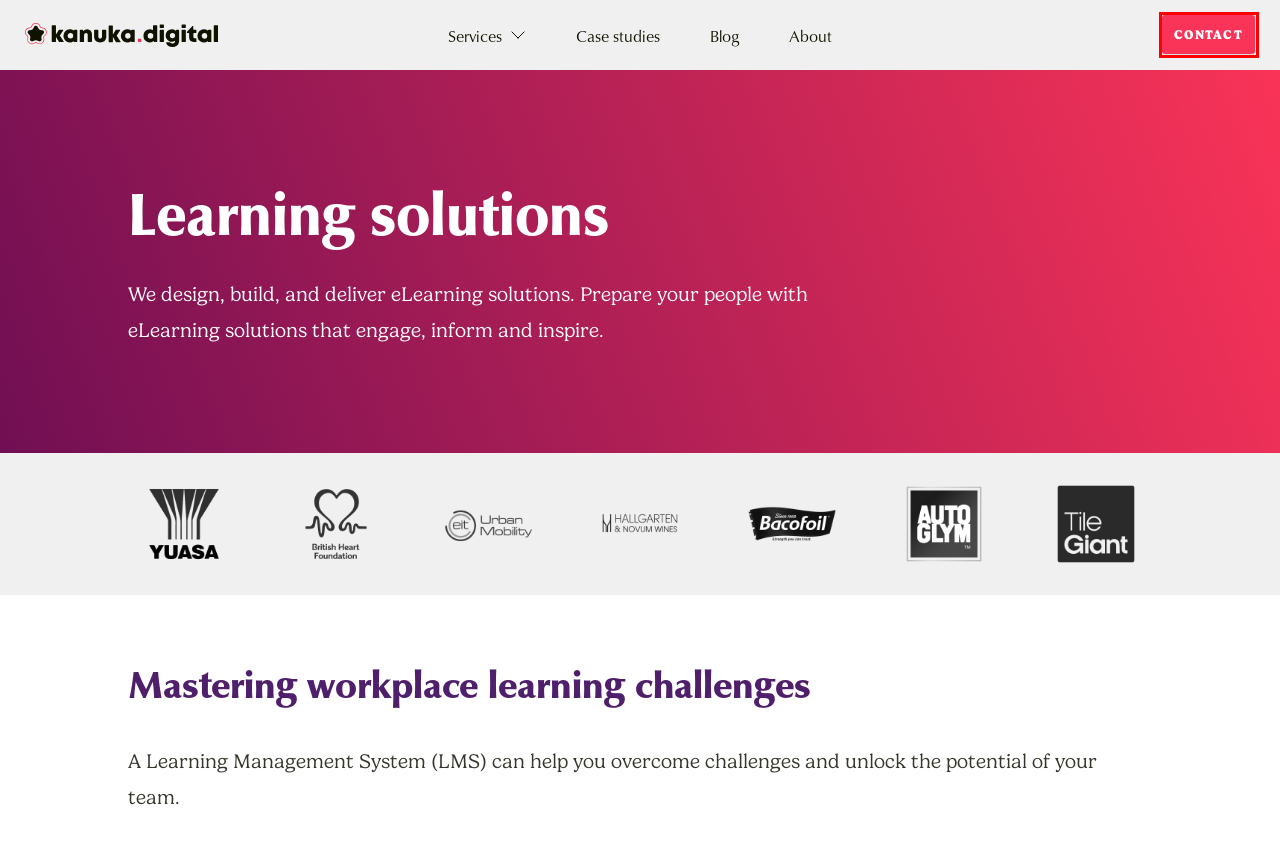You are given a webpage screenshot where a red bounding box highlights an element. Determine the most fitting webpage description for the new page that loads after clicking the element within the red bounding box. Here are the candidates:
A. eCommerce Case Studies | Kanuka Digital
B. eCommerce Development Agency UK | WordPress Agency | Kanuka Digital
C. LearnDash Developers UK | Certified LearnDash Experts | Kanuka Digital
D. WooCommerce Developers - WooExpert UK
E. Contact Us | Certified eCommerce and Learning solution experts | Kanuka Digital
F. About us | Certified eCommerce and Learning solution experts | Kanuka Digital
G. Web development company - Kanuka Digital
H. Learn Dash LMS Case Study: HM Wines | Kanuka Digital

E